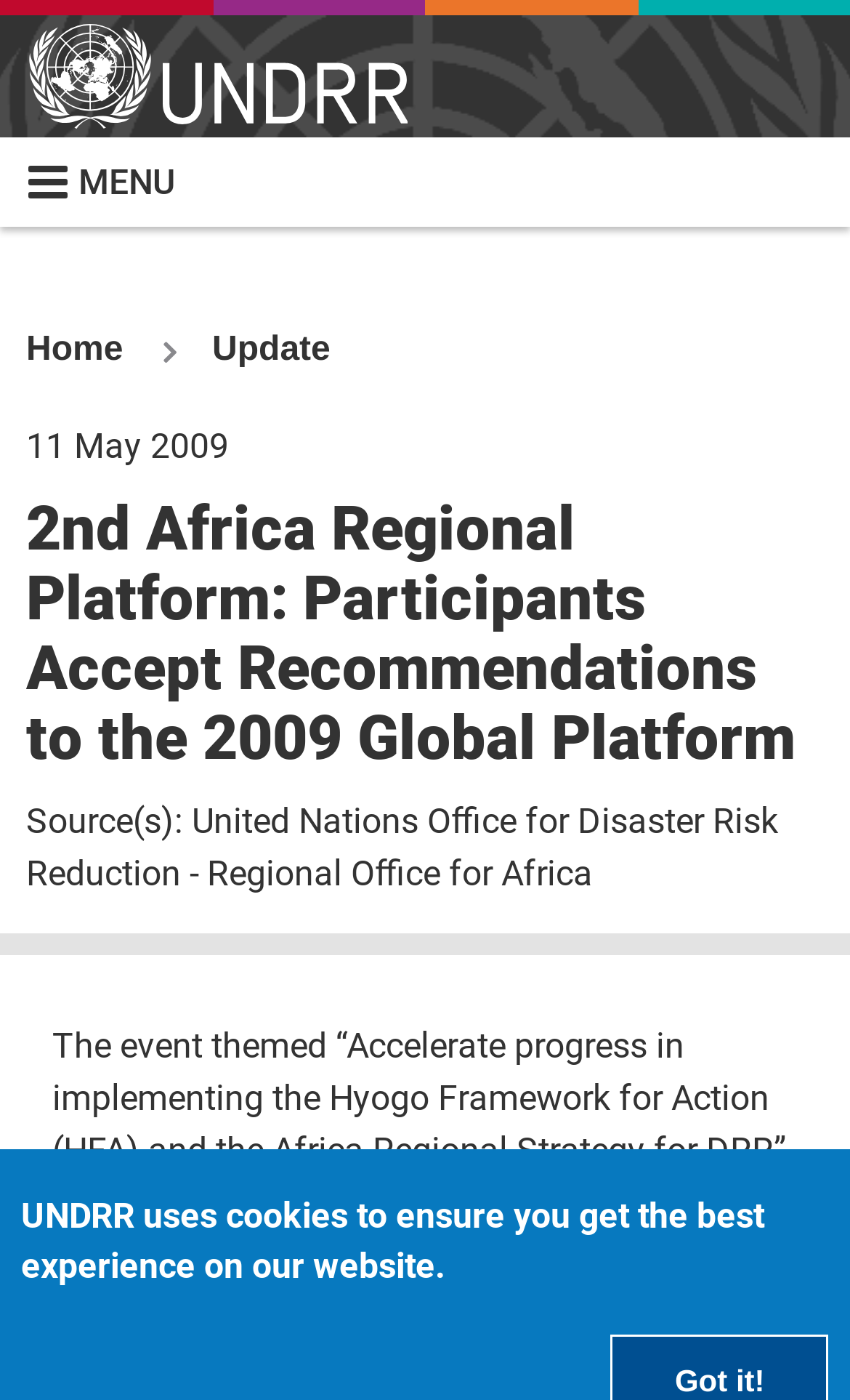Locate and provide the bounding box coordinates for the HTML element that matches this description: "Home".

[0.031, 0.237, 0.145, 0.263]